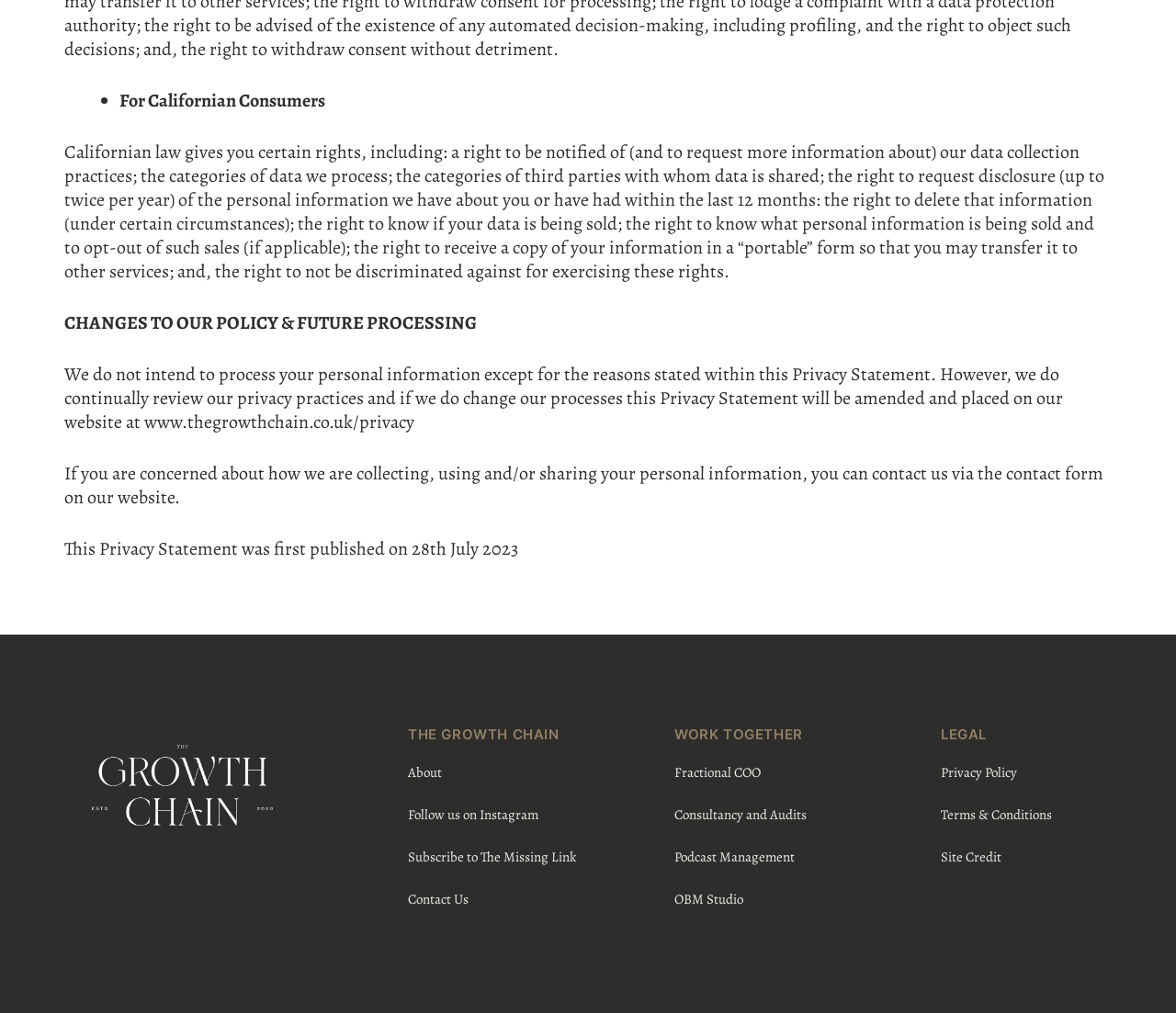How can users contact the company?
Give a detailed explanation using the information visible in the image.

The StaticText element with the text 'If you are concerned about how we are collecting, using and/or sharing your personal information, you can contact us via the contact form on our website.' provides the information on how users can contact the company.